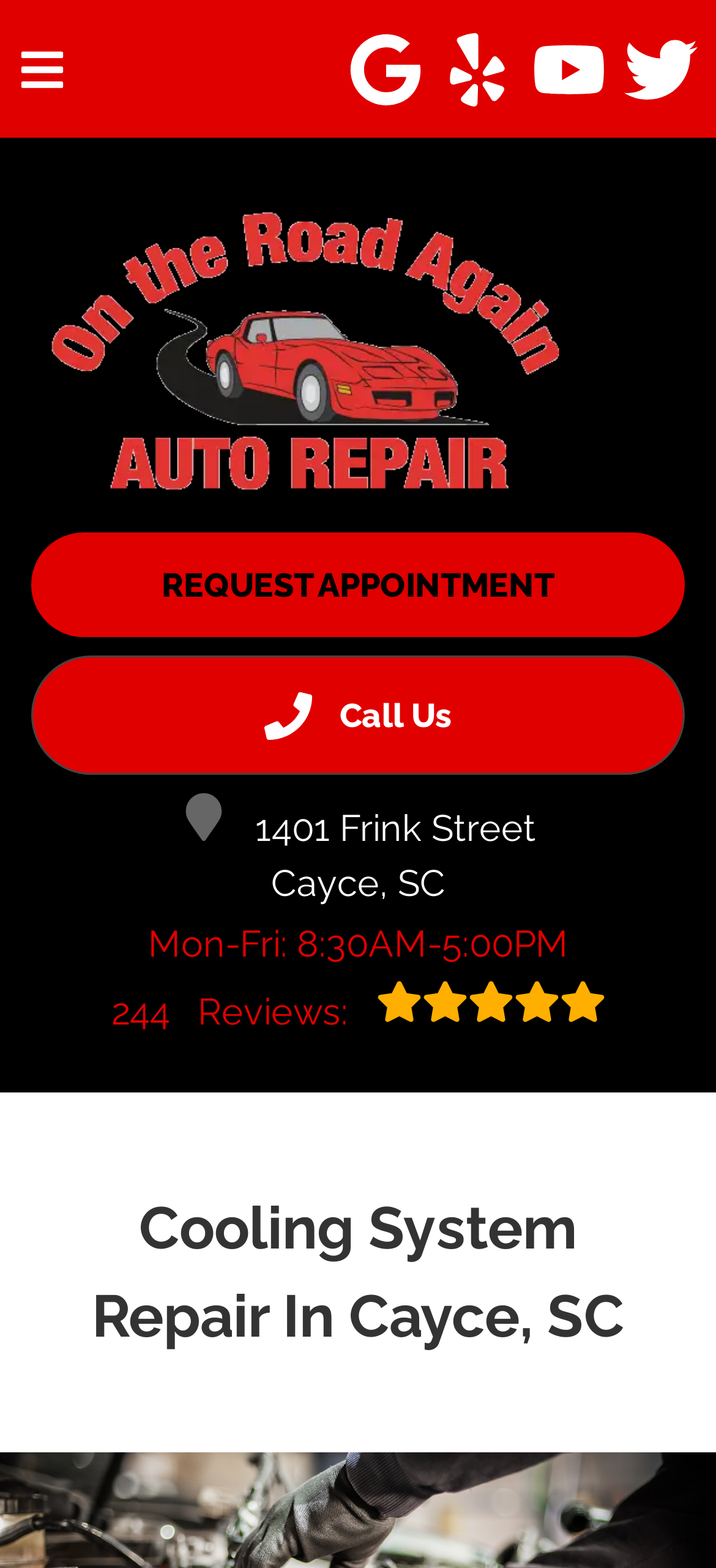Please identify the webpage's heading and generate its text content.

Cooling System Repair In Cayce, SC